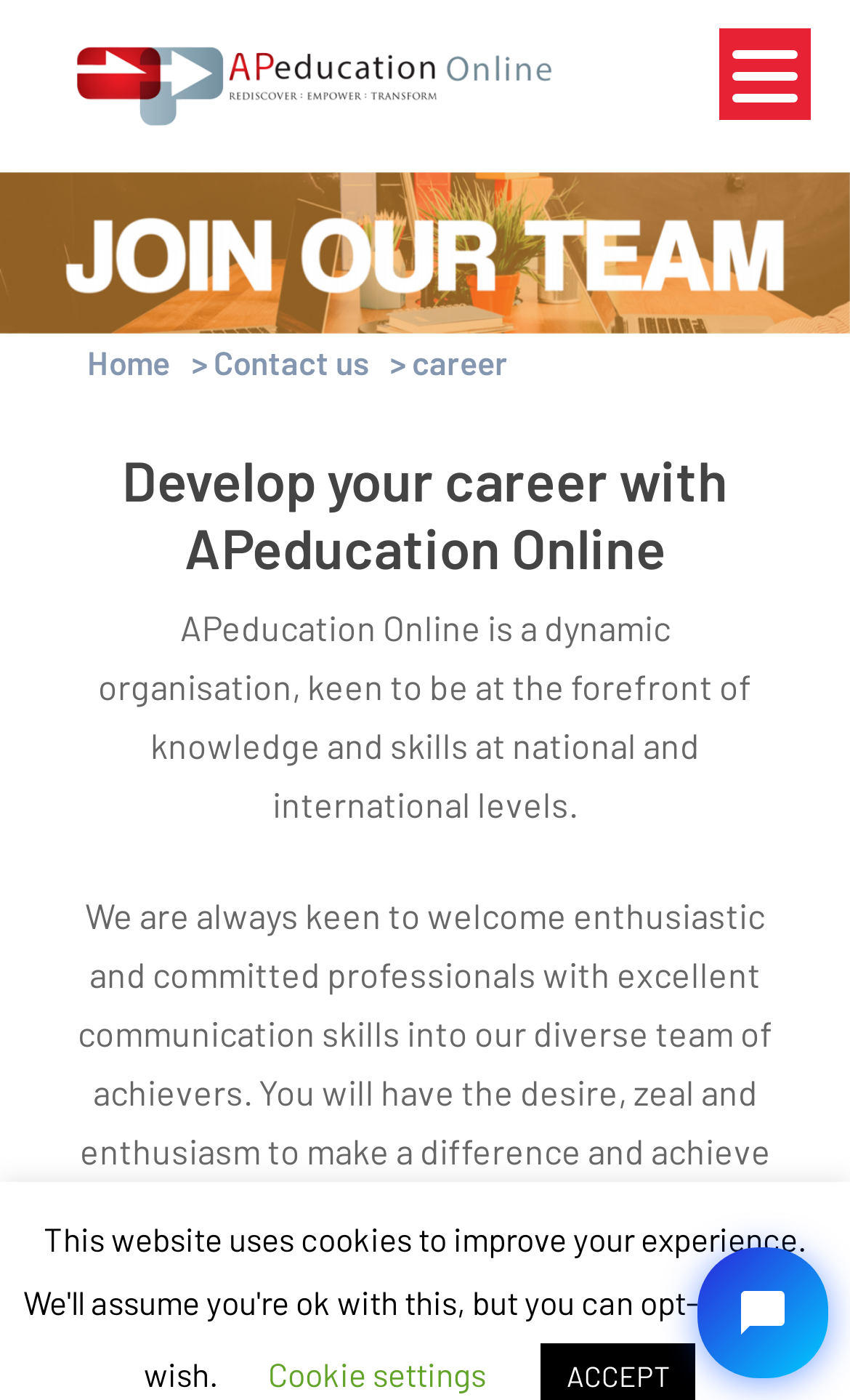Answer the question below in one word or phrase:
What is the purpose of the search box?

To search the website